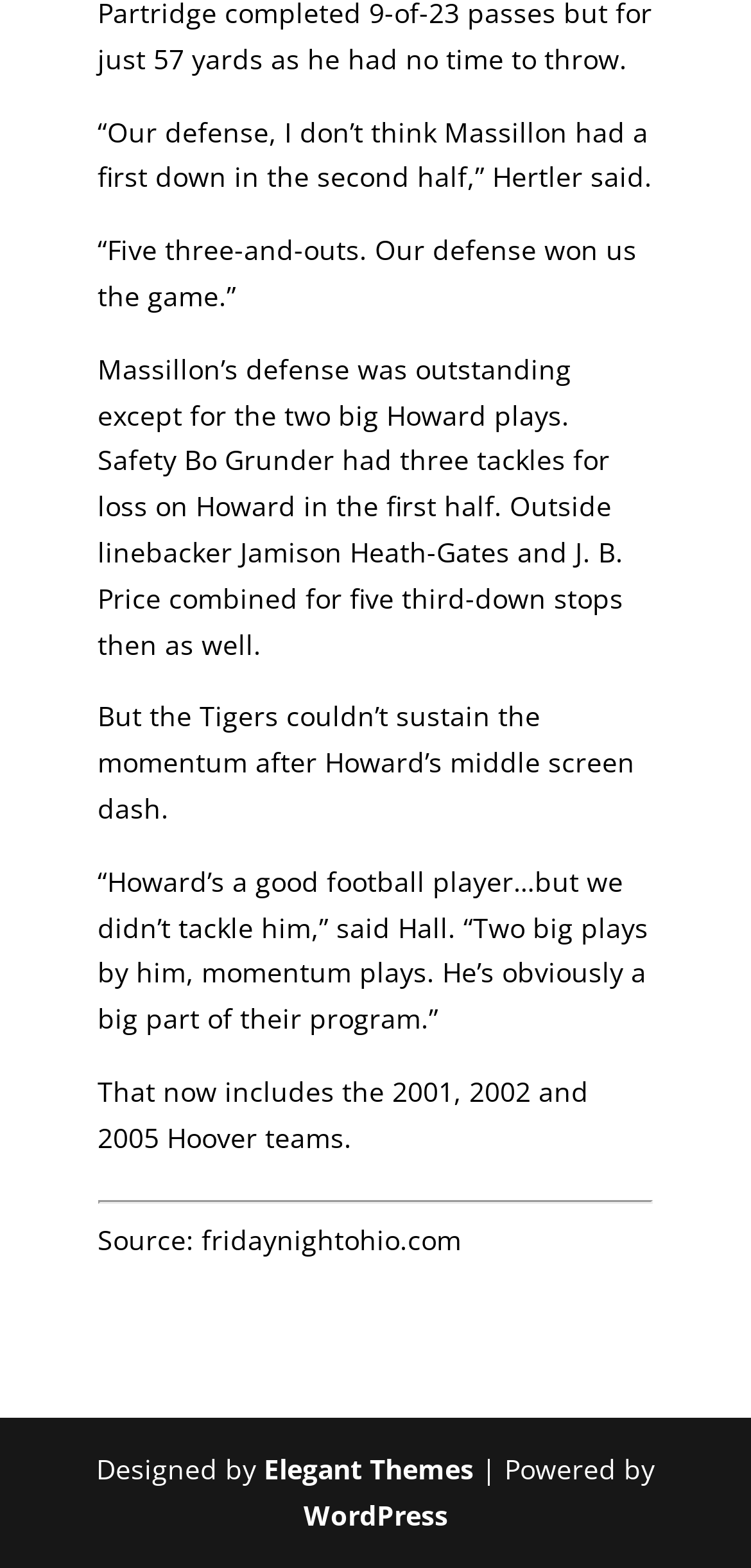Using the provided element description, identify the bounding box coordinates as (top-left x, top-left y, bottom-right x, bottom-right y). Ensure all values are between 0 and 1. Description: Elegant Themes

[0.351, 0.925, 0.631, 0.949]